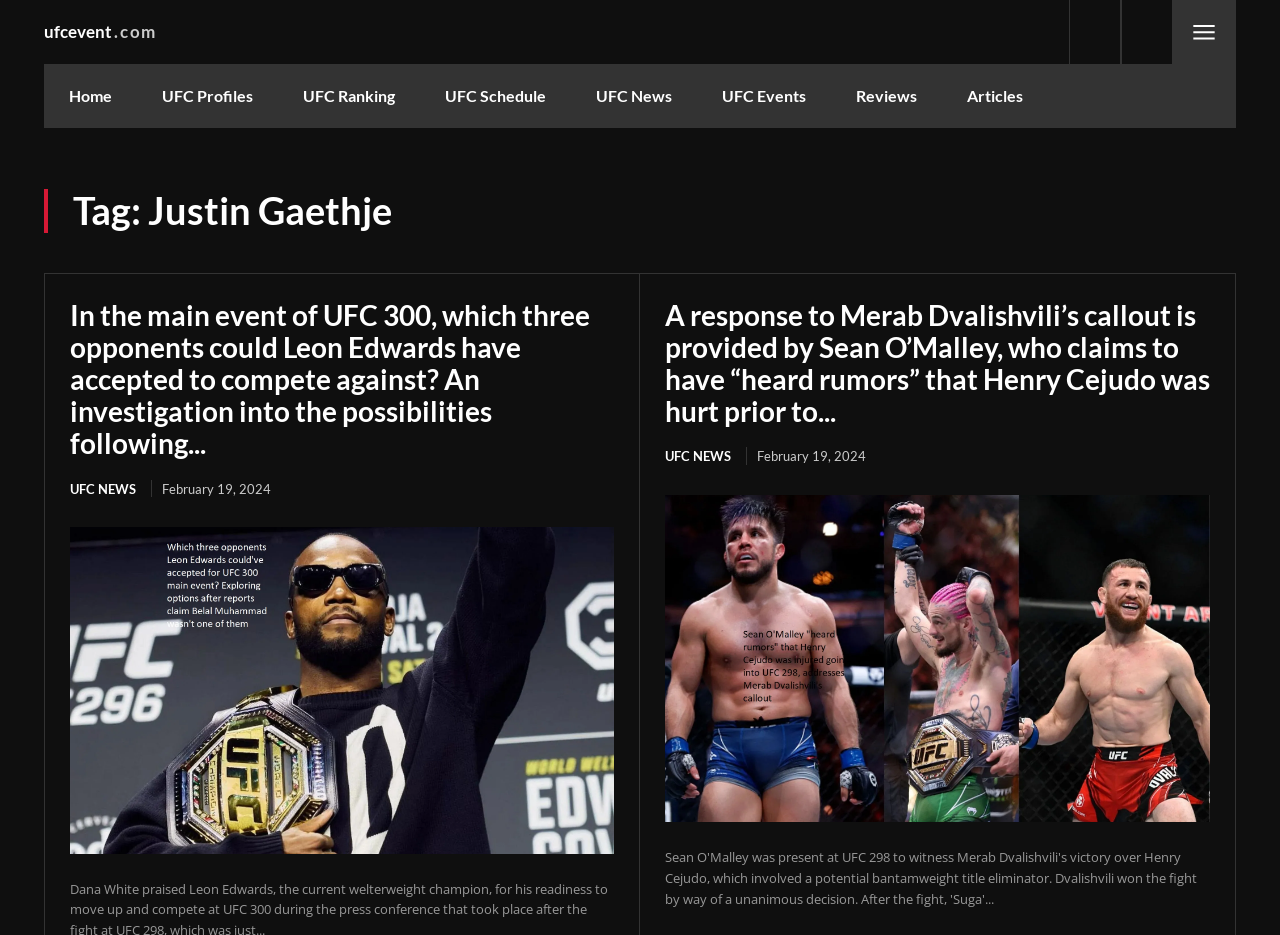Respond with a single word or phrase:
How many news articles are on this webpage?

2